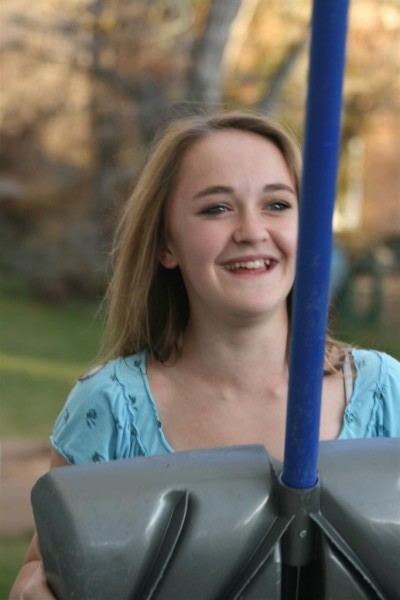Explain the scene depicted in the image, including all details.

In this charming image, a girl is joyfully posing with a snow shovel, her playful spirit shining through as she shares a playful moment possibly inspired by her father. She has an infectious smile, and her laughter radiates a sense of happiness and carefree joy. The setting appears to be outdoors, with soft, blurred leaves in the background indicative of a pleasant day. Dressed in a light blue top, she embodies a playful and silly demeanor, perfectly capturing the essence of childhood moments filled with laughter and fun. This snapshot beautifully reflects the warmth of familial bonds and the simple pleasures of life, evoking a sense of nostalgia and joy.